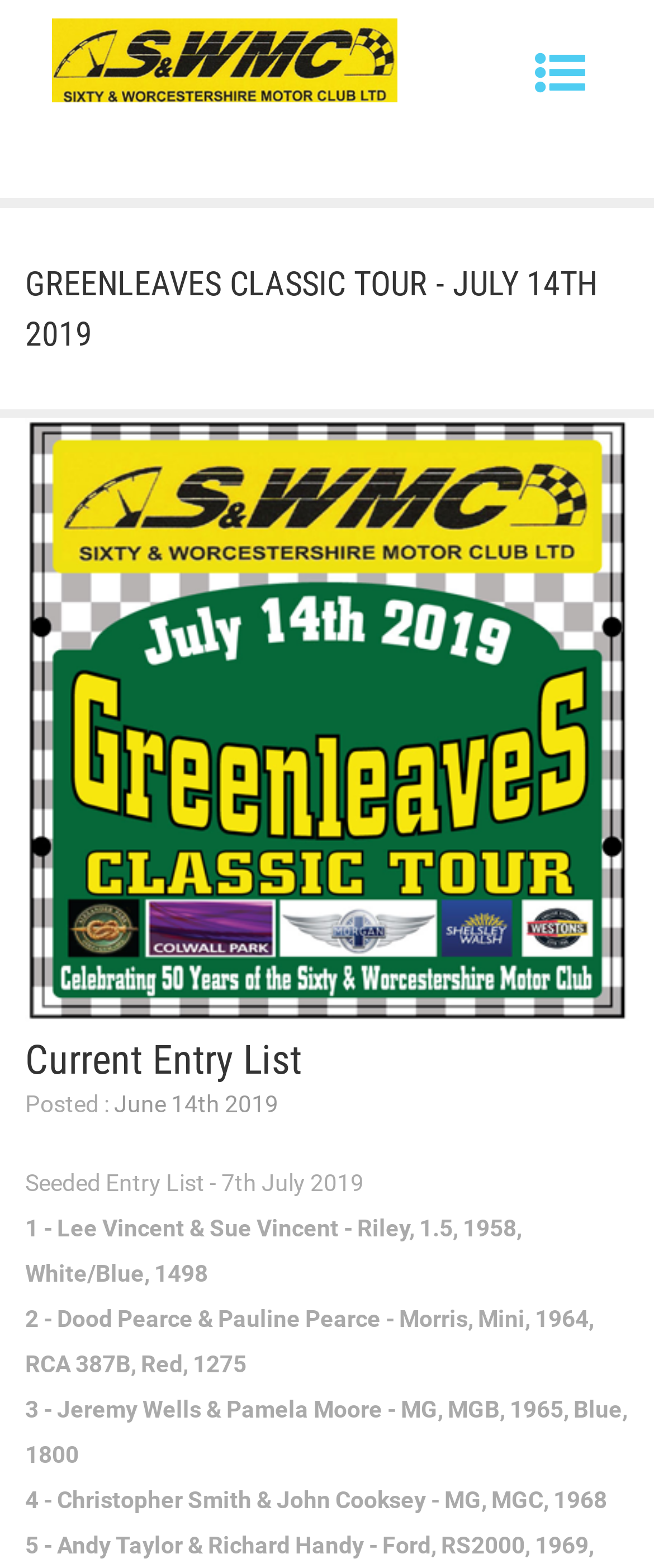Create a detailed narrative describing the layout and content of the webpage.

The webpage is about the Sixty & Worcestershire Motor Club, specifically the Greenleaves Classic Tour event held on July 14th, 2019. At the top right corner, there is a button to toggle navigation. Below it, on the top left, is the club's logo, an image with the text "Sixty & Worcestershire Motor Club". 

The main content starts with a large heading "GREENLEAVES CLASSIC TOUR - JULY 14TH 2019" at the top center of the page. Below it, there is a large image related to the Greenleaves Classic Tour 2019. 

Underneath the image, there is a heading "Current Entry List" followed by a link with the same text. To the right of the link, there is a posted date "June 14th 2019". 

Further down, there is a section with a heading "Seeded Entry List - 7th July 2019". Below this heading, there is a list of entries, each with a number, driver's name, car details, and other information. The list includes four entries, with details such as car models, years, colors, and engine sizes.